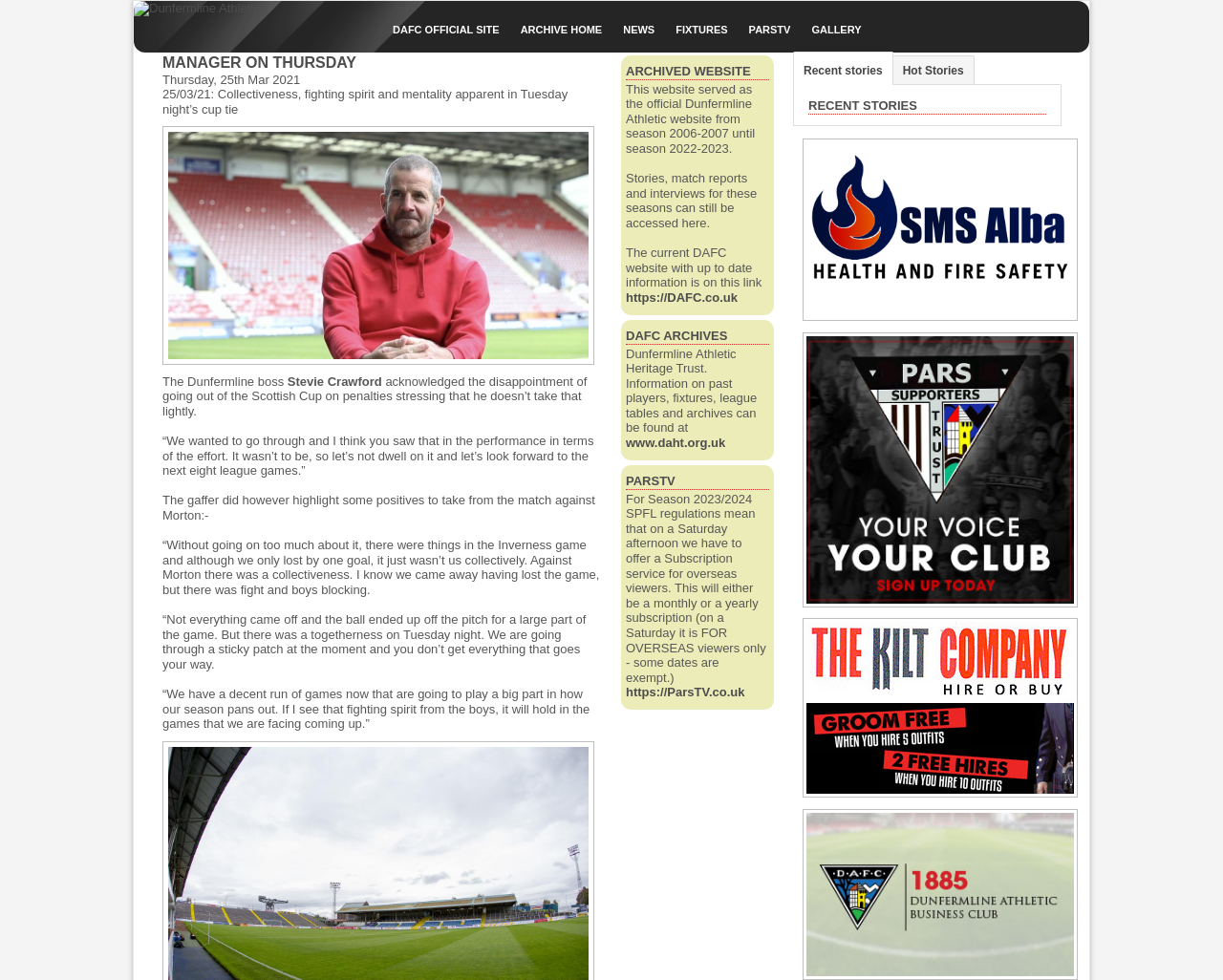Respond to the following question with a brief word or phrase:
What is the date of the article?

Thursday, 25th Mar 2021